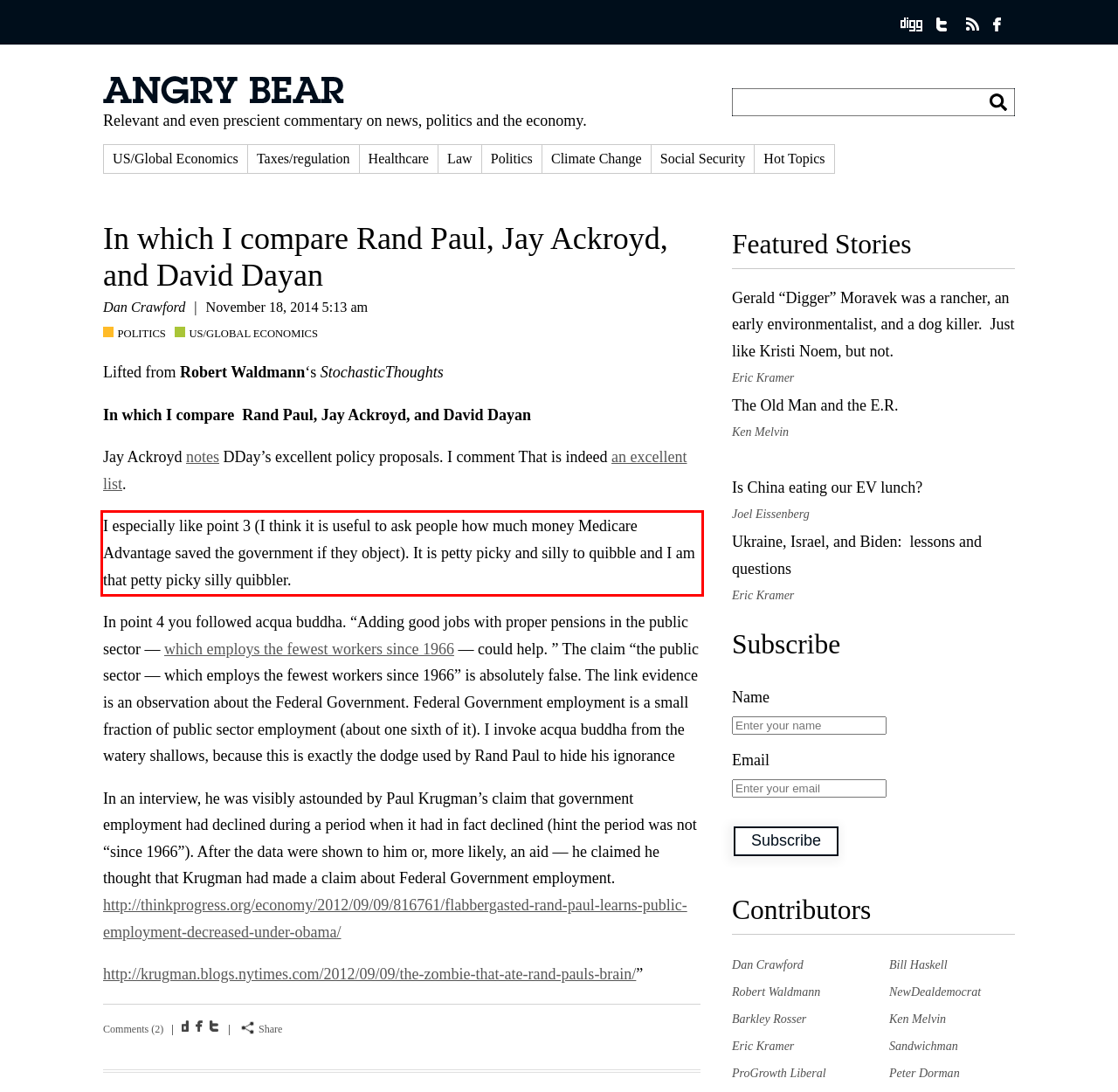Inspect the webpage screenshot that has a red bounding box and use OCR technology to read and display the text inside the red bounding box.

I especially like point 3 (I think it is useful to ask people how much money Medicare Advantage saved the government if they object). It is petty picky and silly to quibble and I am that petty picky silly quibbler.